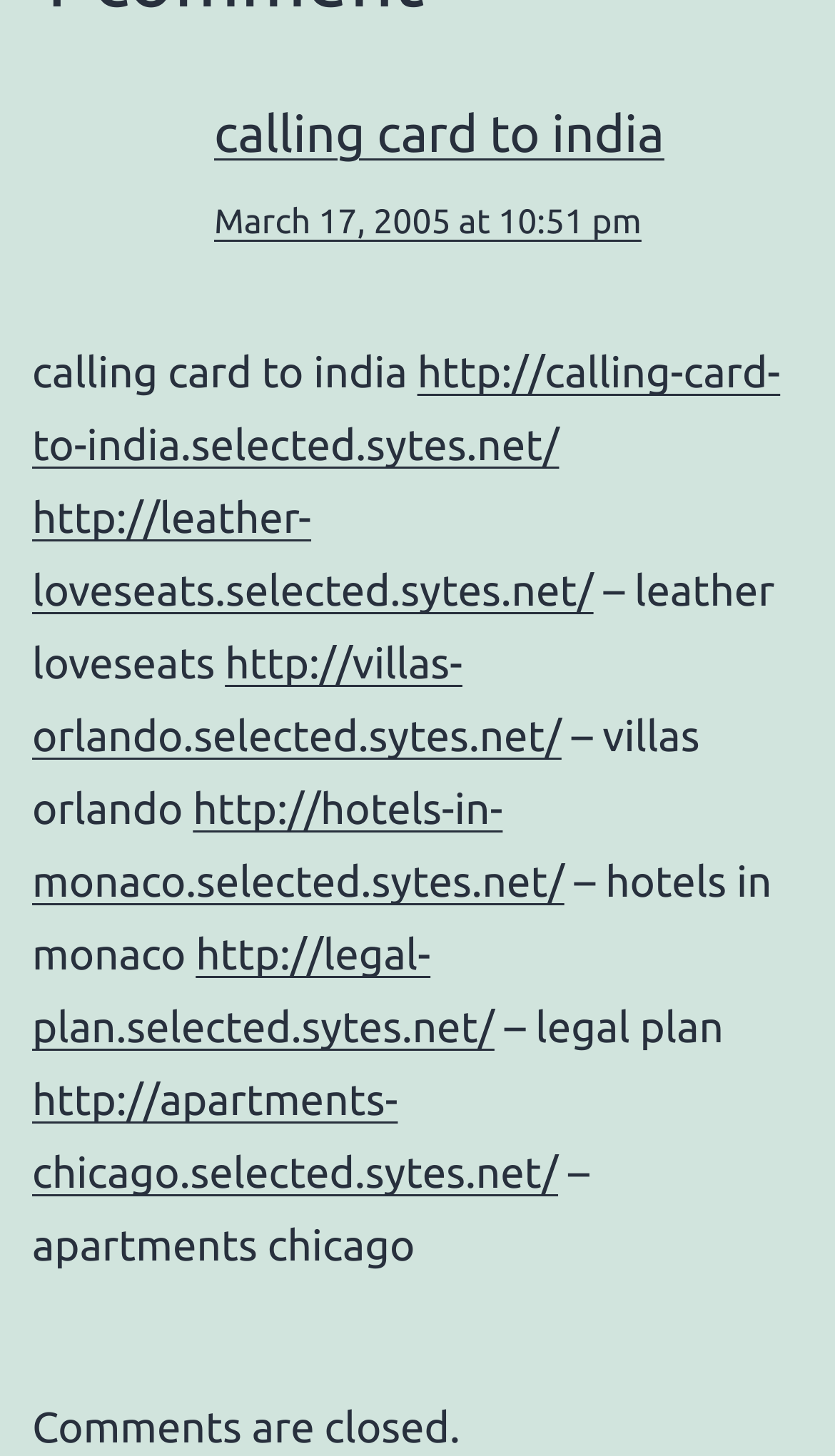Find and specify the bounding box coordinates that correspond to the clickable region for the instruction: "explore hotels in monaco".

[0.038, 0.539, 0.676, 0.622]